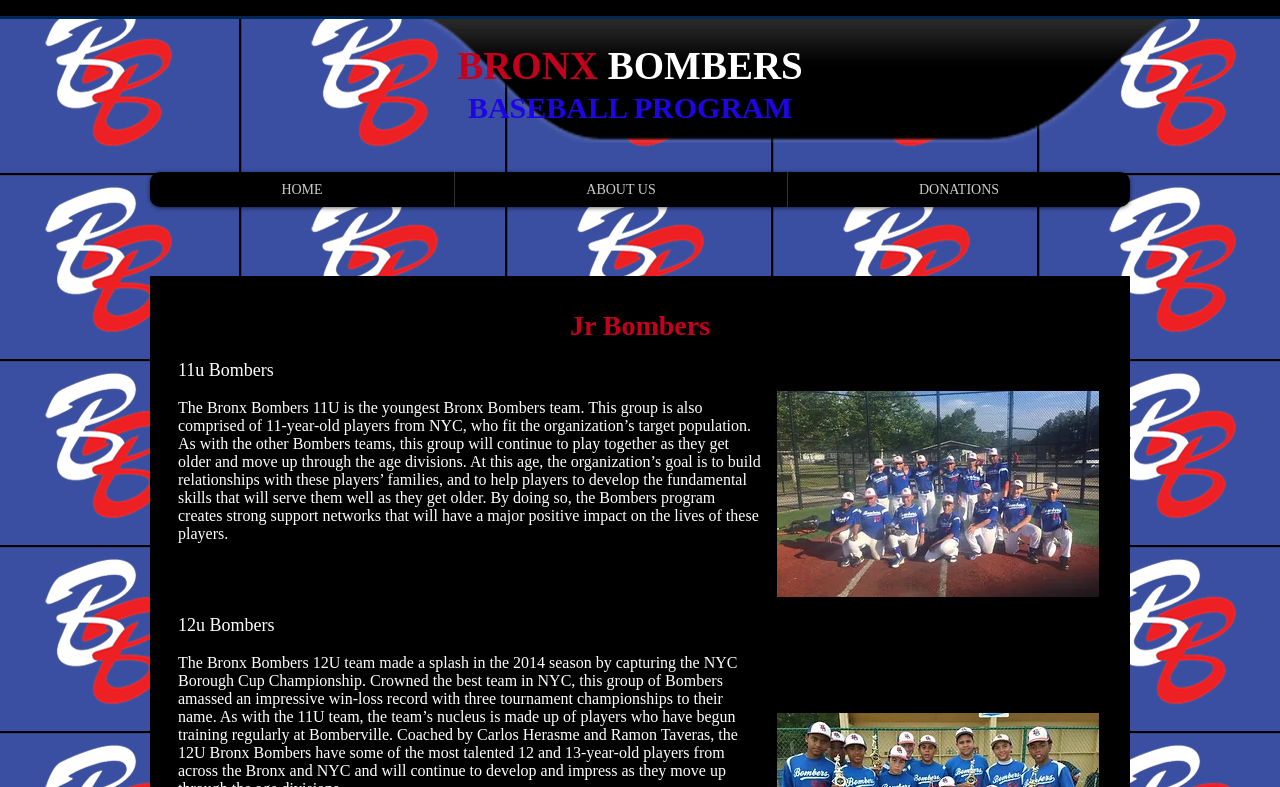Give a detailed explanation of the elements present on the webpage.

The webpage is about the JR BOMBERS, specifically the Bronx Bombers baseball program. At the top, there are two headings, "BRONX BOMBERS" and "BASEBALL PROGRAM", positioned side by side. Below these headings, there is a navigation menu labeled "Site" that contains three links: "HOME", "ABOUT US", and "DONATIONS", arranged horizontally.

Further down, there is a heading "Jr Bombers" followed by a brief description of the 11u Bombers team. This description is positioned to the right of the heading and occupies a significant portion of the page. The text explains that the 11u Bombers team is comprised of 11-year-old players from NYC and outlines the organization's goals for this age group.

Below the description, there are two more lines of text, "11u Bombers" and "12u Bombers", which appear to be section headings or titles. Between these two headings, there is a large block of text that provides more information about the 11u Bombers team.

To the right of the text, there is an image labeled "10u Long Island.jpg", which is likely a team photo or a related image. The image is positioned near the bottom of the page, below the text.